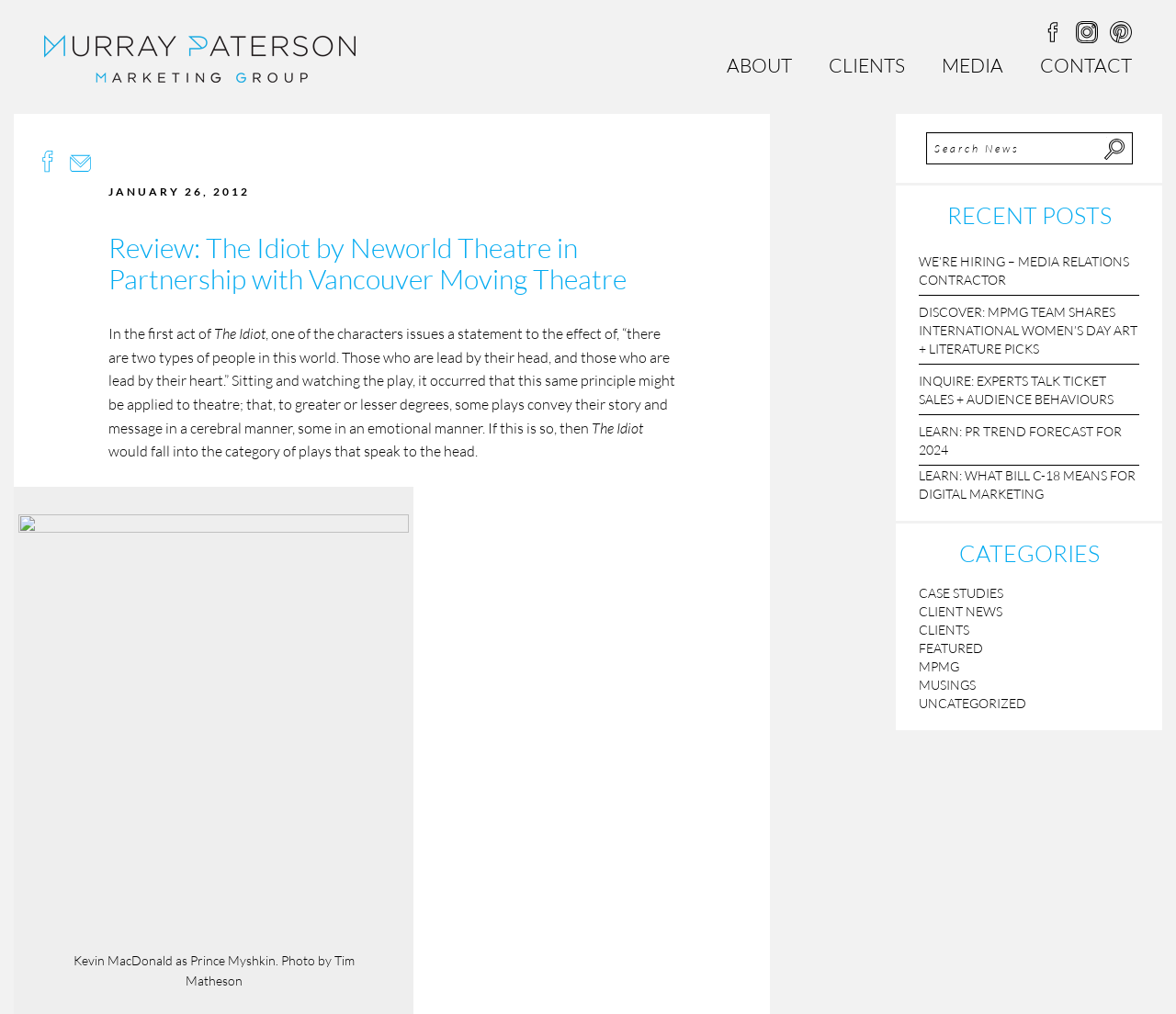Extract the bounding box for the UI element that matches this description: "Uncategorized".

[0.781, 0.686, 0.873, 0.701]